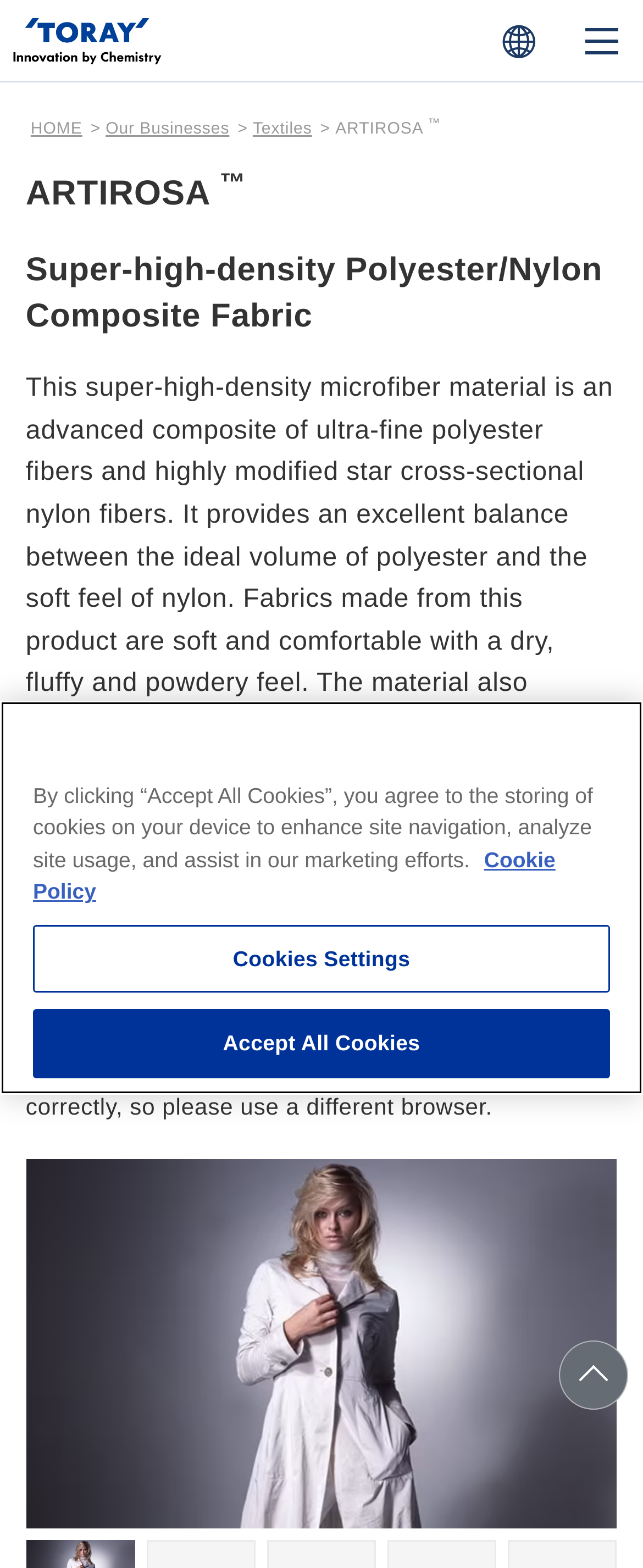What is the recommended browser for the contact form?
From the screenshot, supply a one-word or short-phrase answer.

Not Internet Explorer